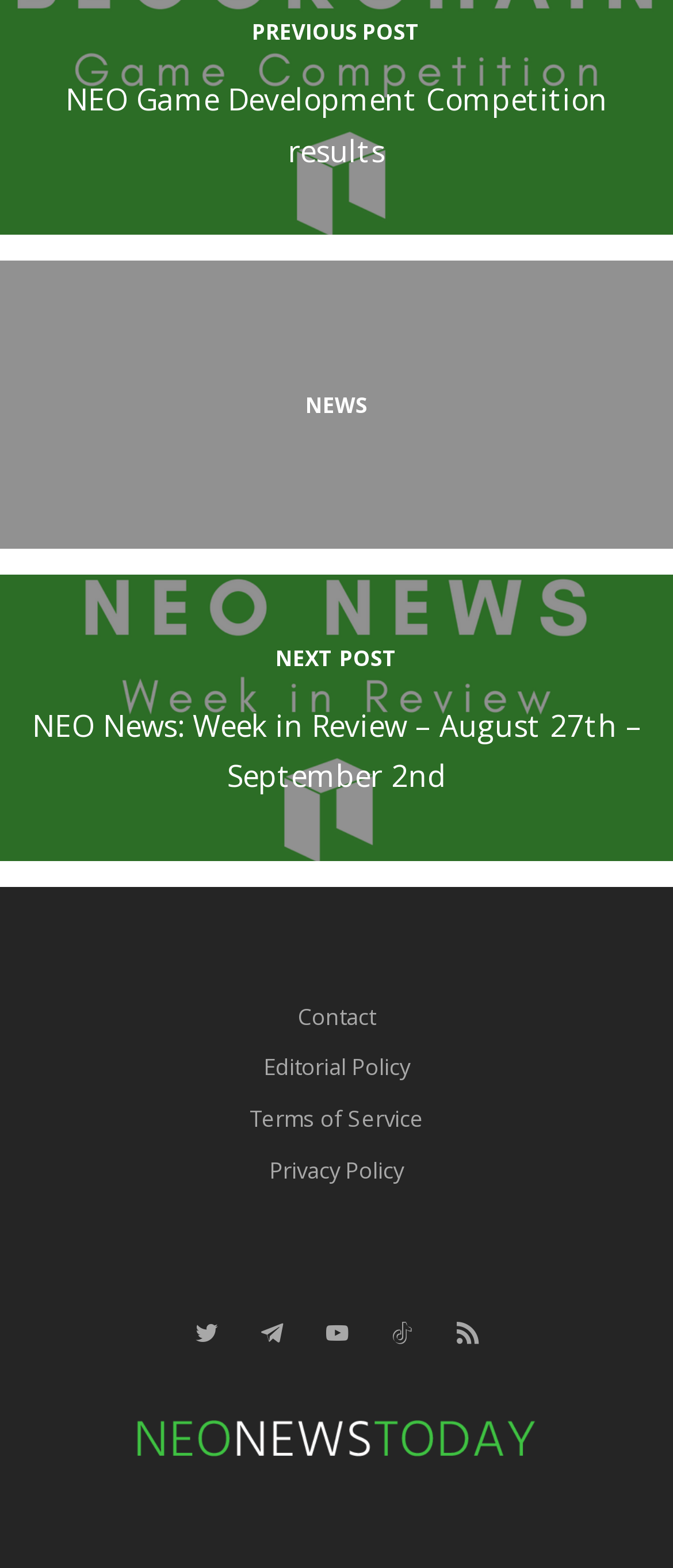Can you specify the bounding box coordinates for the region that should be clicked to fulfill this instruction: "contact us".

[0.442, 0.638, 0.558, 0.658]